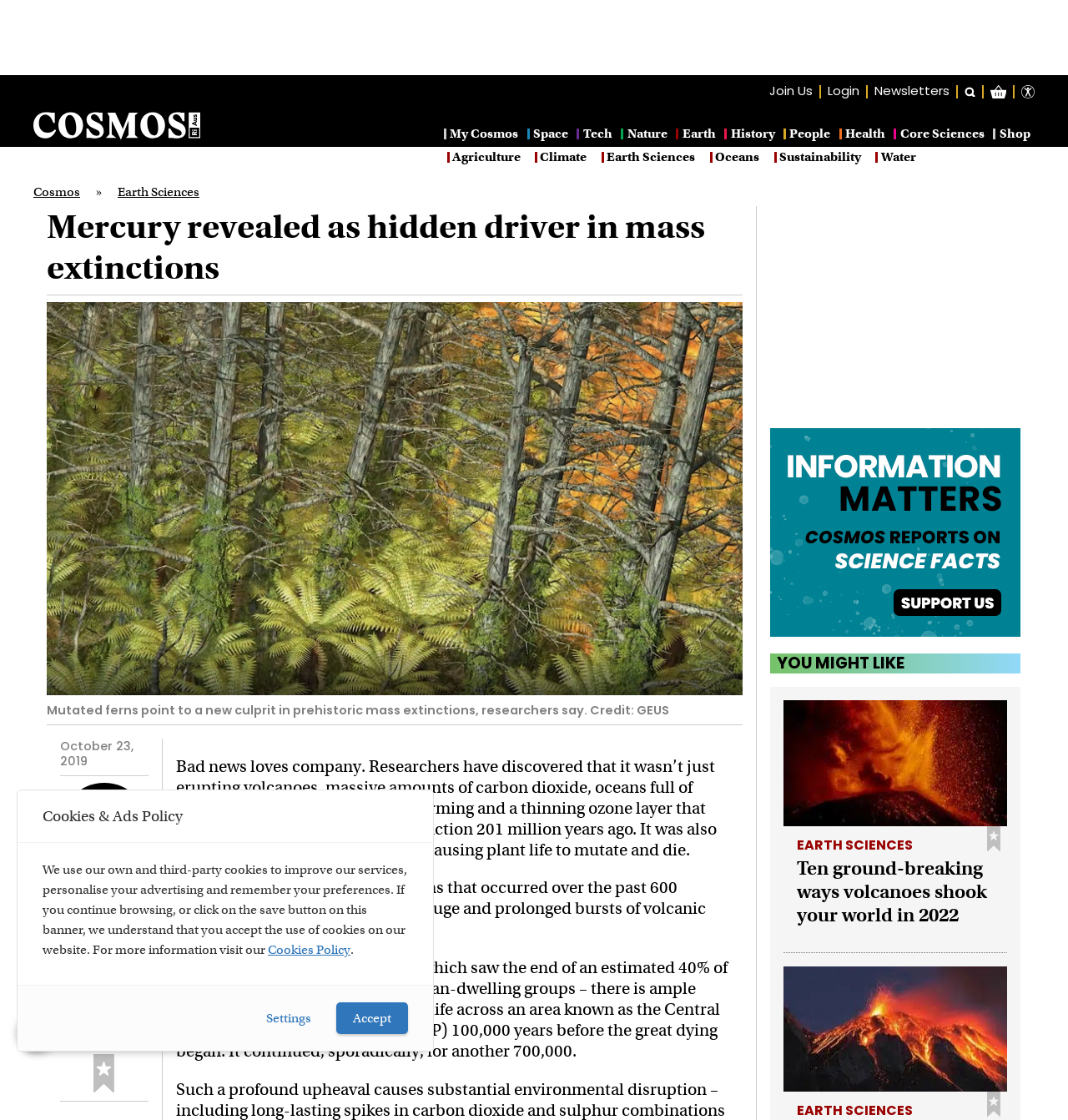Identify the bounding box for the UI element described as: "My Cosmos". Ensure the coordinates are four float numbers between 0 and 1, formatted as [left, top, right, bottom].

[0.372, 0.116, 0.441, 0.125]